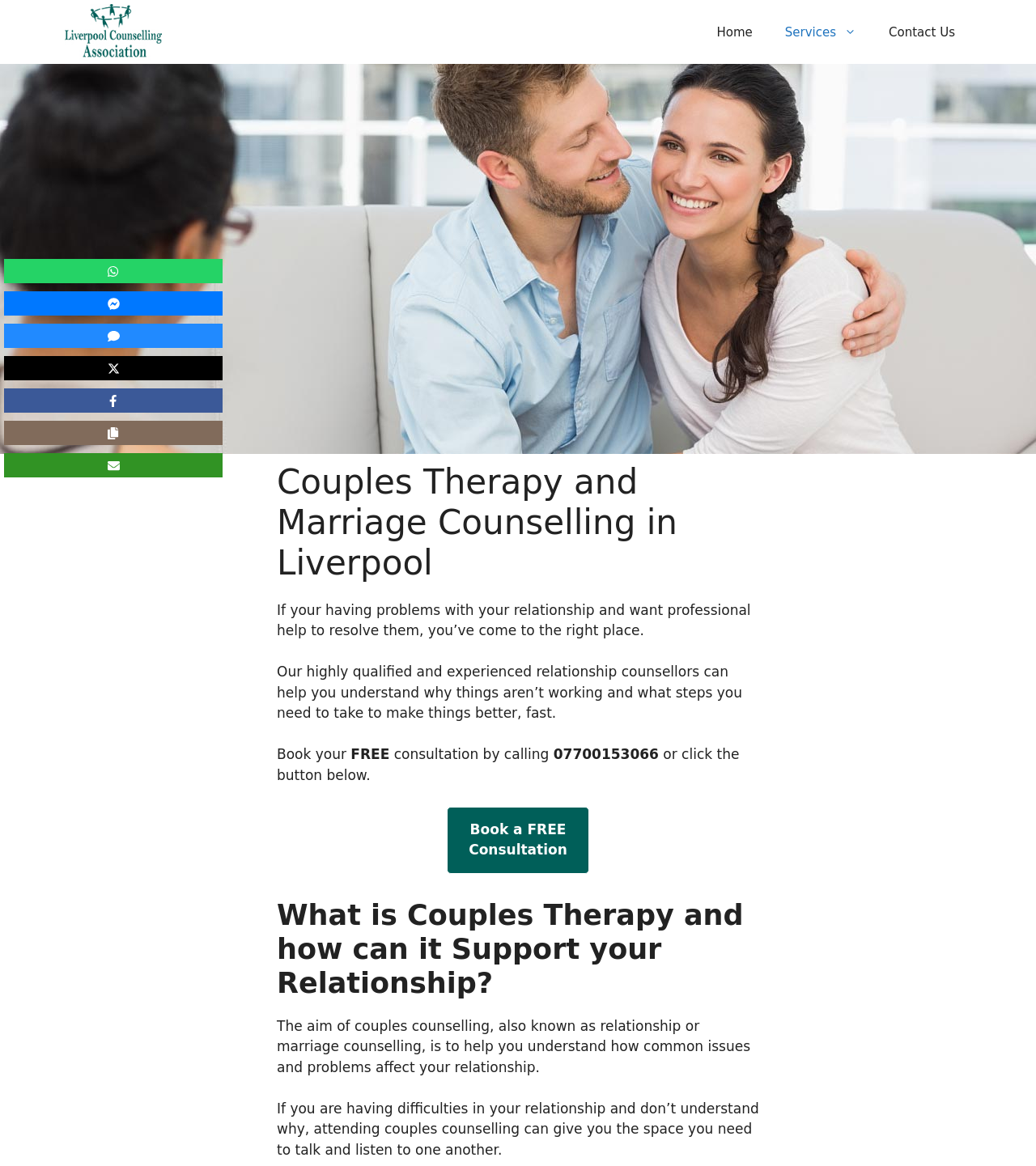Identify and provide the bounding box coordinates of the UI element described: "Book a FREE Consultation". The coordinates should be formatted as [left, top, right, bottom], with each number being a float between 0 and 1.

[0.431, 0.692, 0.569, 0.749]